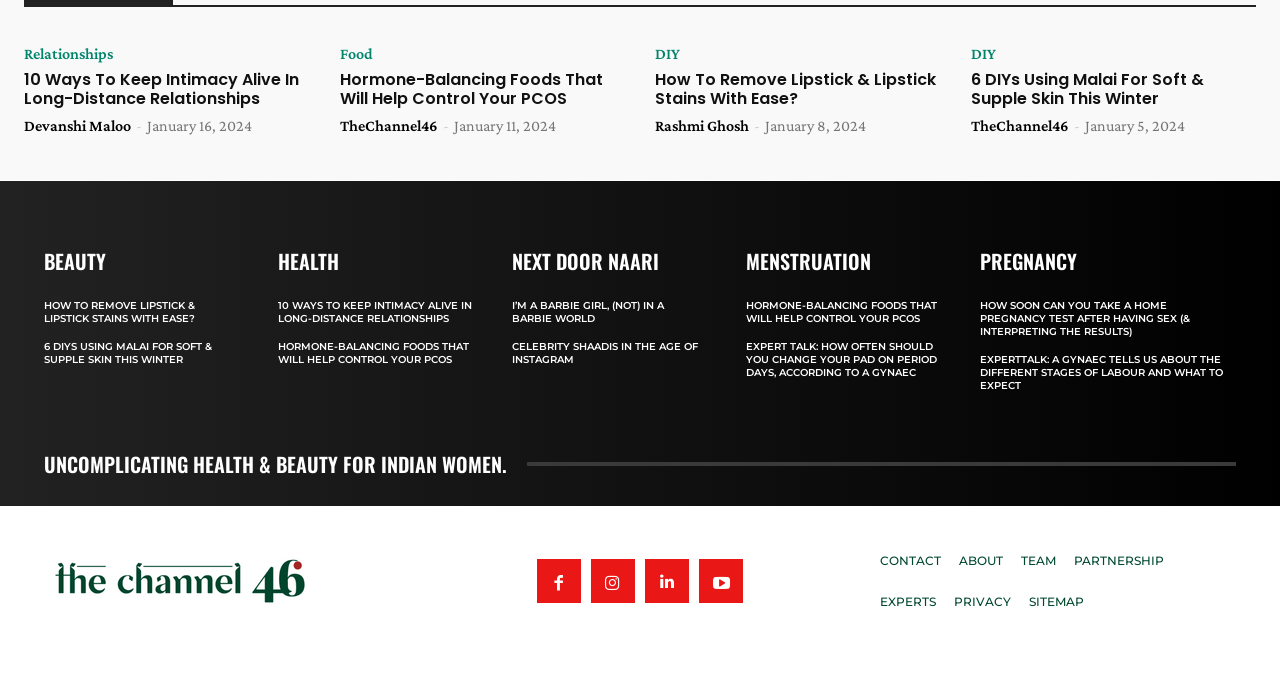Identify the bounding box for the UI element described as: "DIY". Ensure the coordinates are four float numbers between 0 and 1, formatted as [left, top, right, bottom].

[0.512, 0.122, 0.535, 0.146]